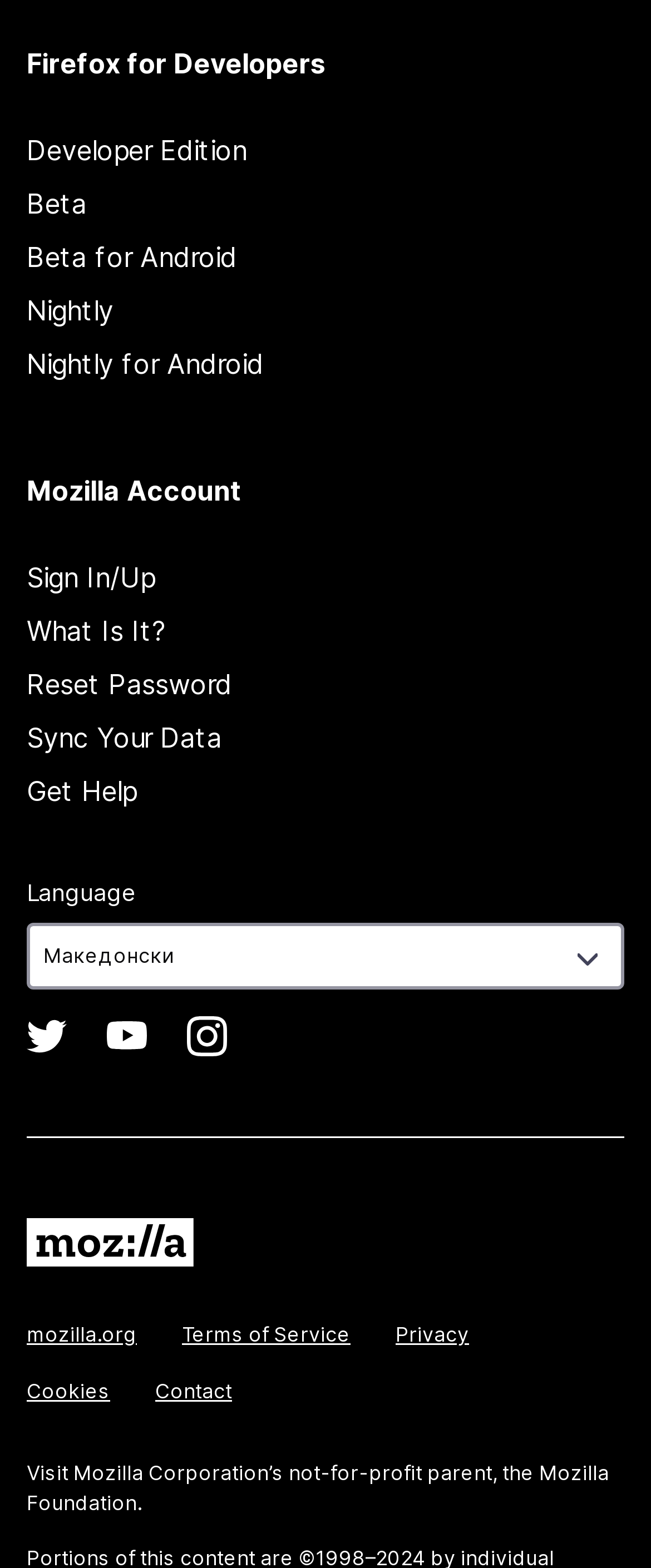Please find the bounding box for the UI component described as follows: "Nightly".

[0.041, 0.187, 0.174, 0.209]